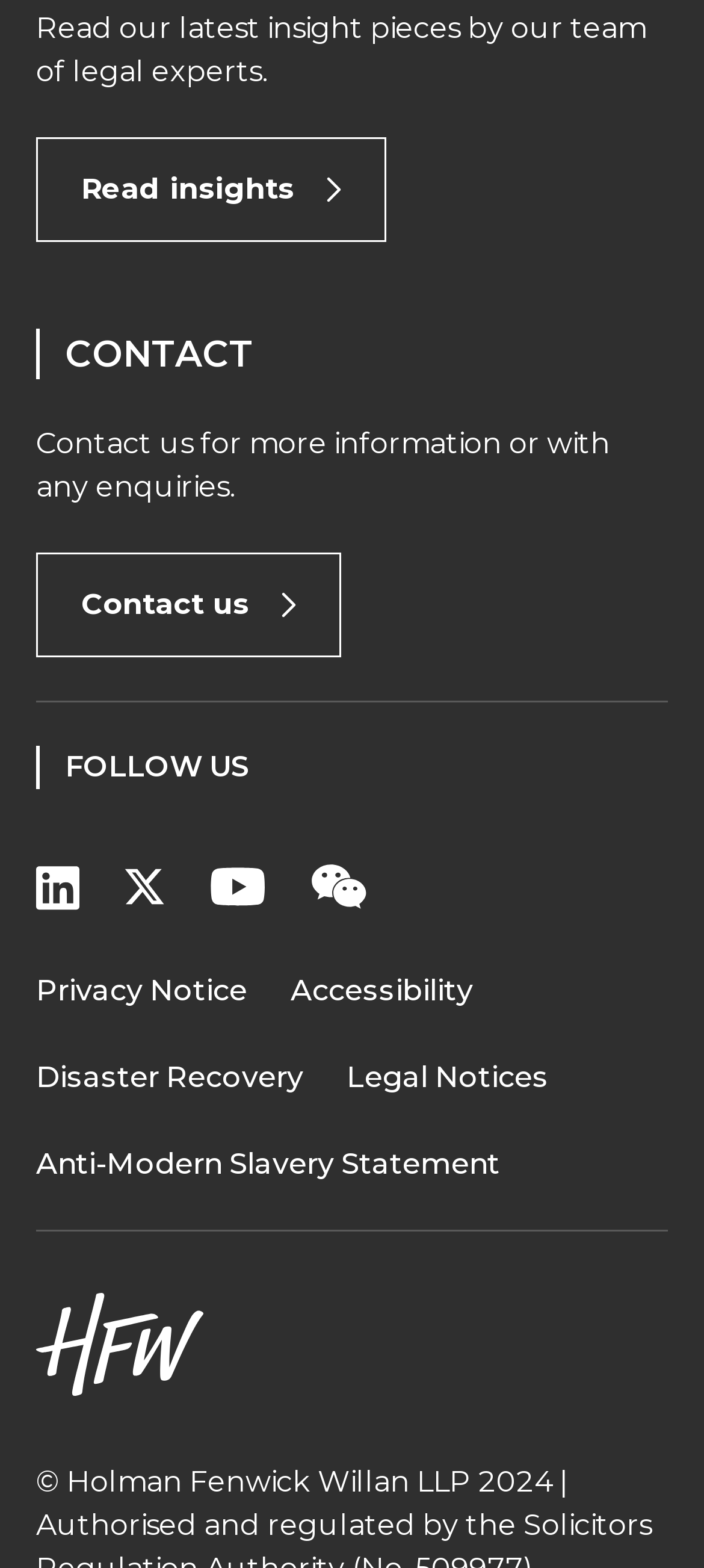Please identify the bounding box coordinates of the element I need to click to follow this instruction: "Contact us".

[0.051, 0.353, 0.485, 0.42]